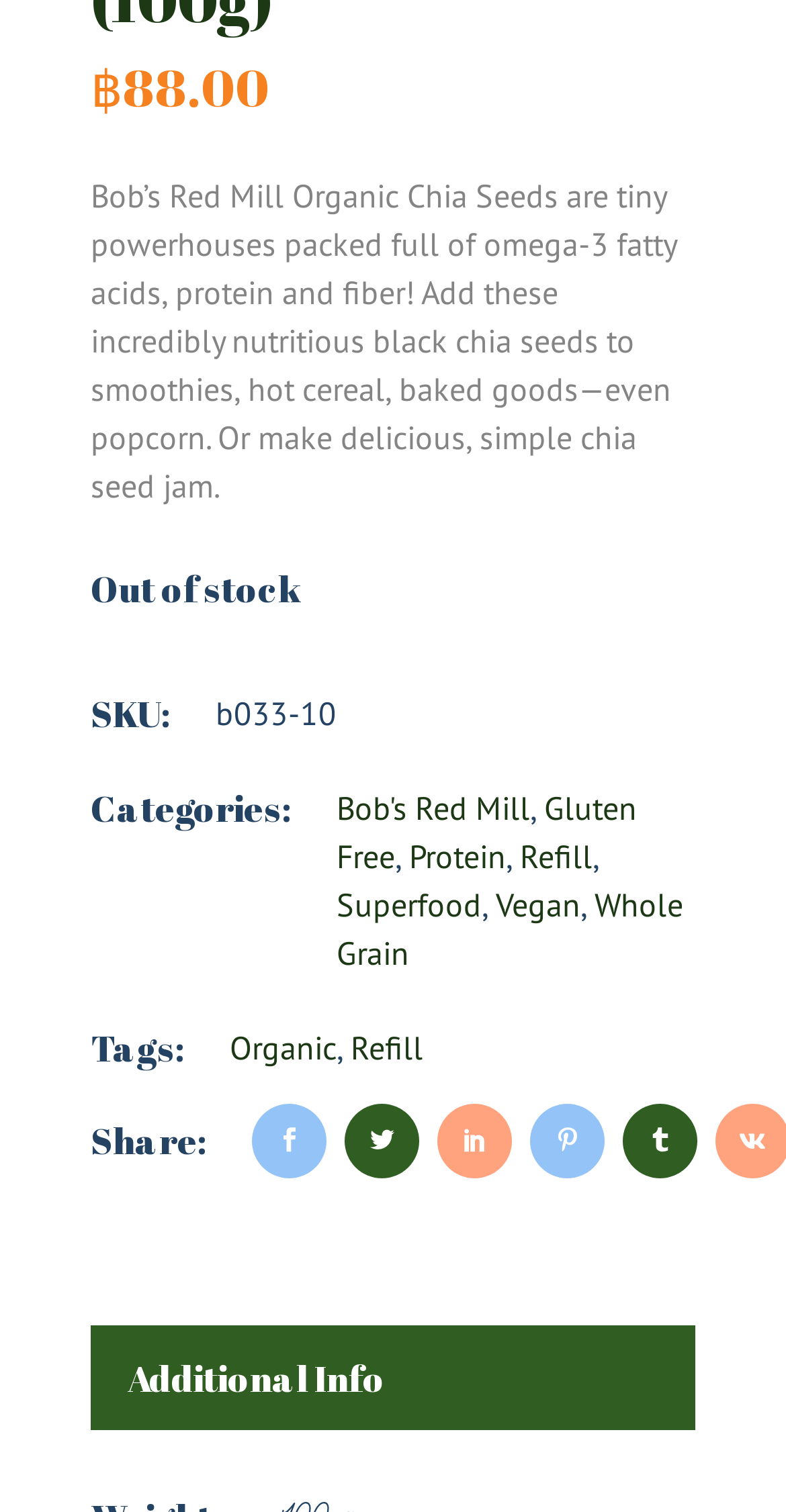By analyzing the image, answer the following question with a detailed response: How can I share this product?

The webpage provides options to share the product through social media platforms, as indicated by the 'Share:' section with icons for different platforms.